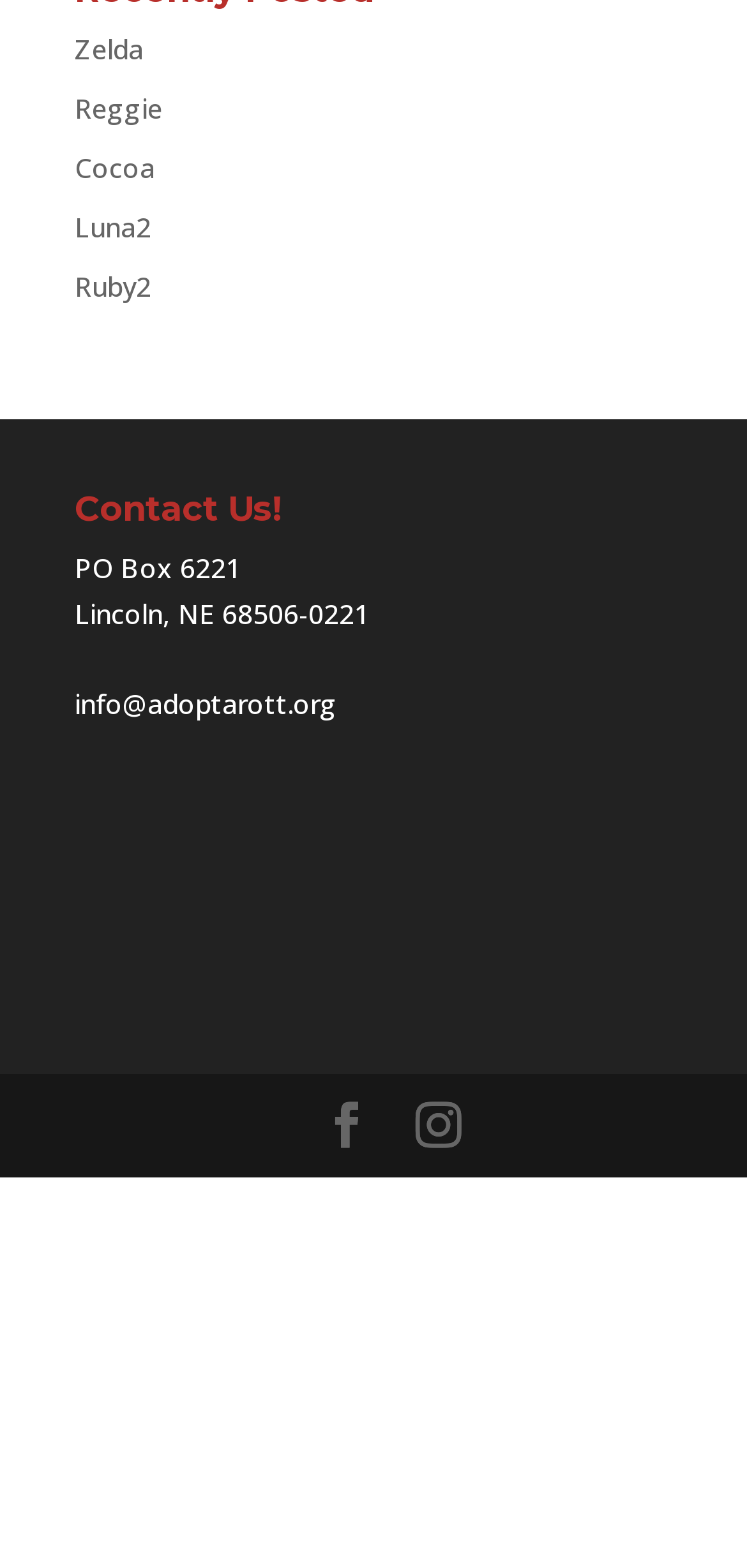Given the following UI element description: "June 12, 2024", find the bounding box coordinates in the webpage screenshot.

None